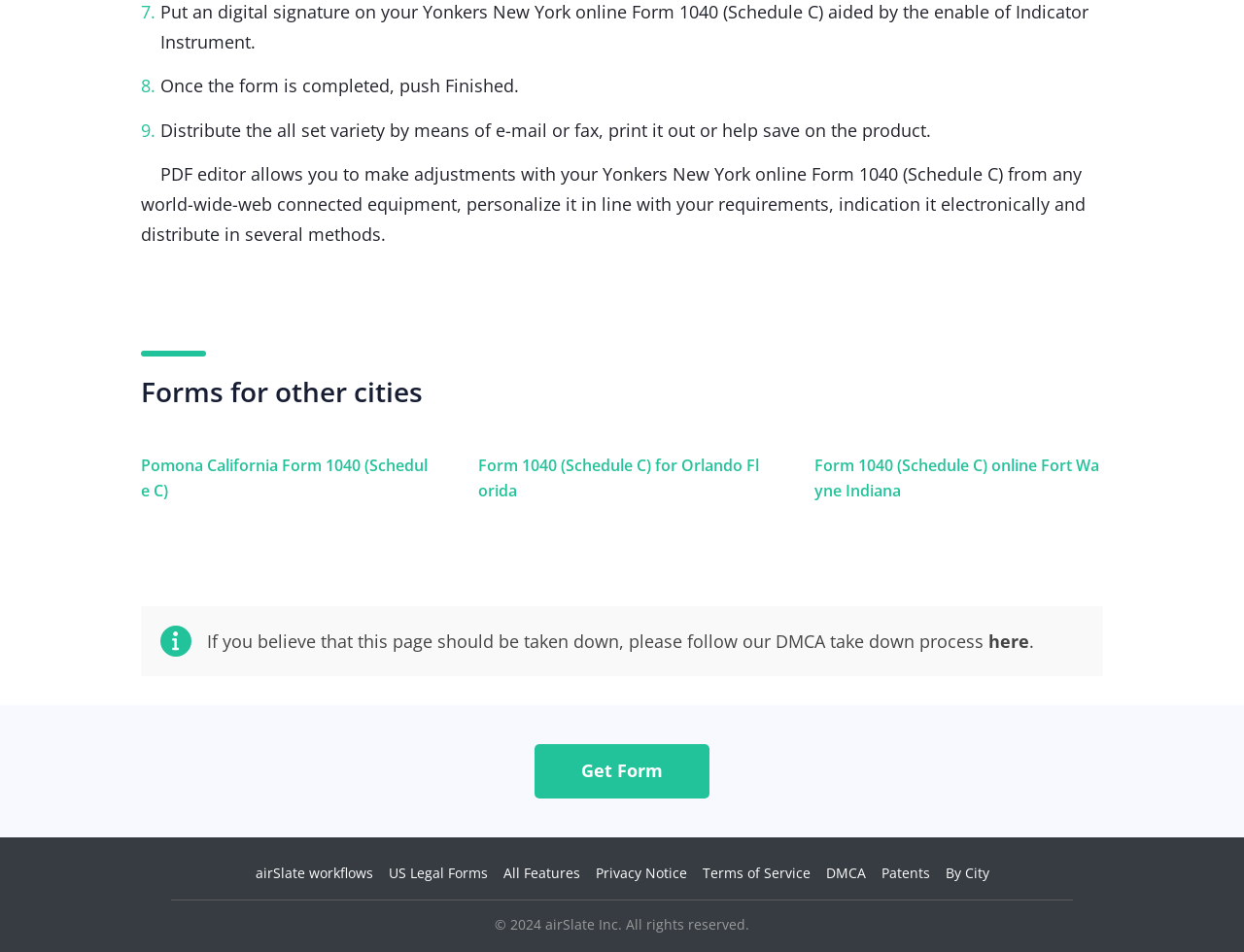Please mark the clickable region by giving the bounding box coordinates needed to complete this instruction: "View forms for other cities".

[0.113, 0.343, 0.887, 0.43]